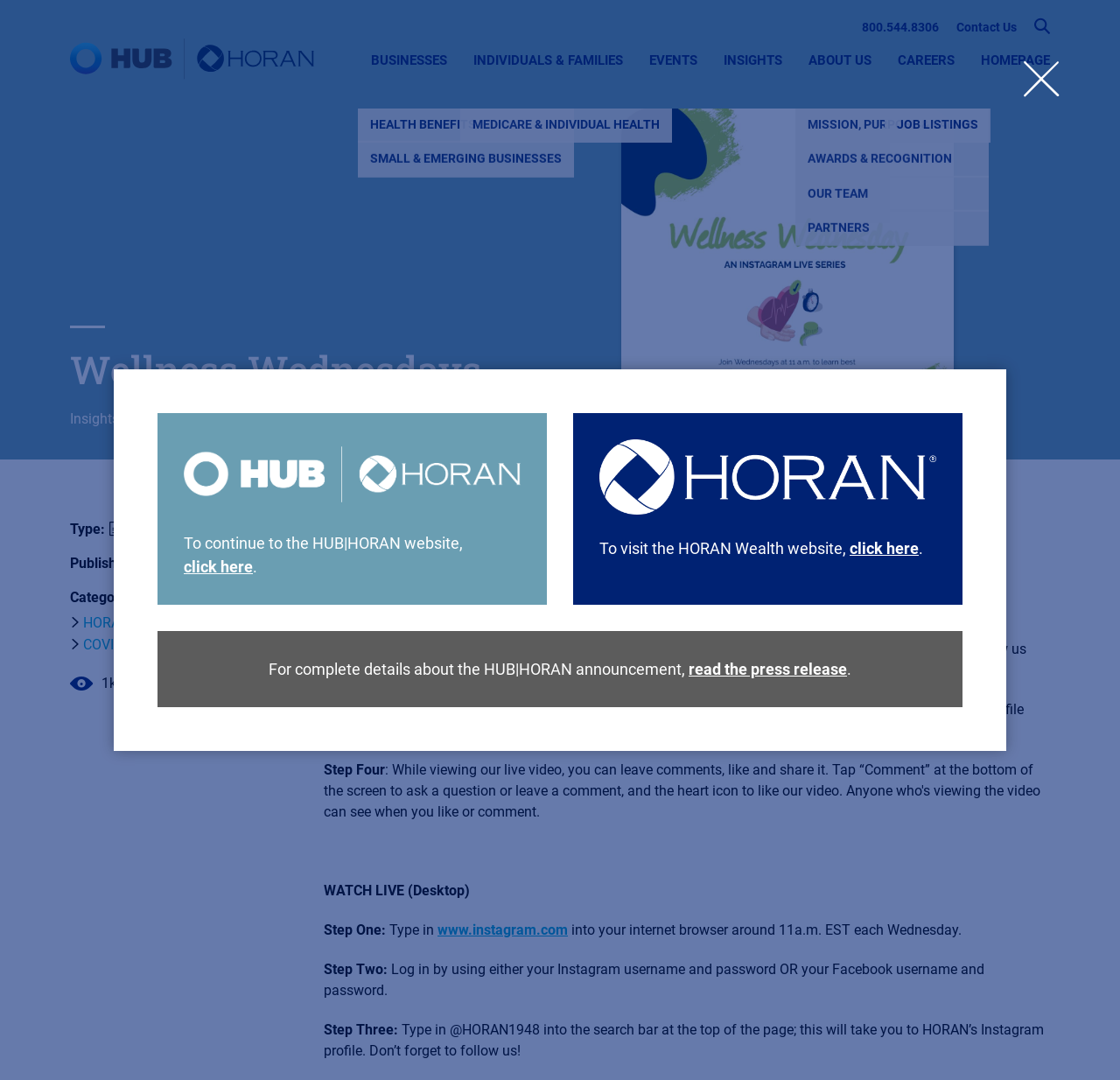Extract the bounding box coordinates for the UI element described as: "Individuals & Families".

[0.411, 0.012, 0.568, 0.1]